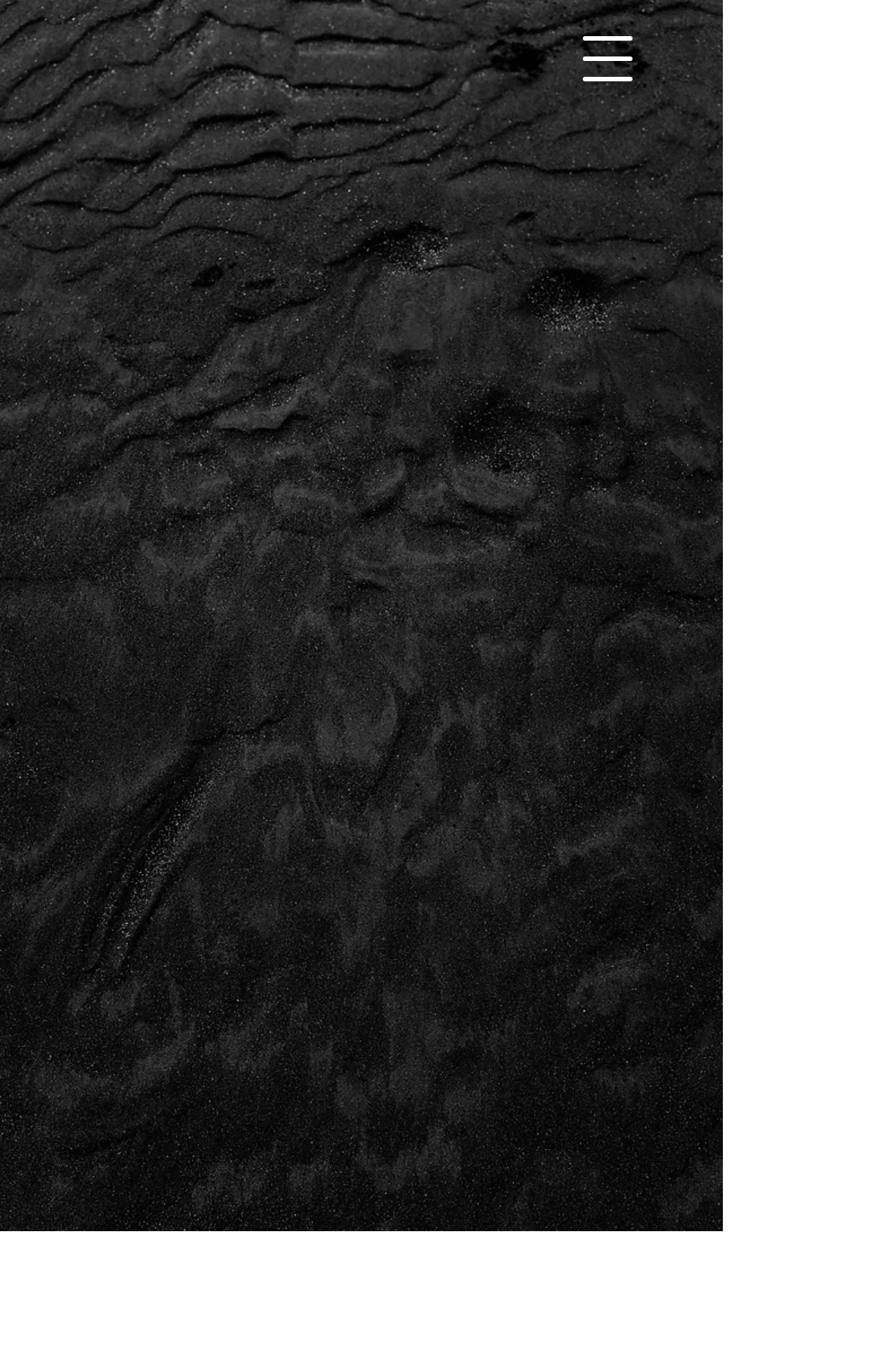Please determine the bounding box of the UI element that matches this description: aria-label="Open navigation menu". The coordinates should be given as (top-left x, top-left y, bottom-right x, bottom-right y), with all values between 0 and 1.

[0.626, 0.002, 0.754, 0.084]